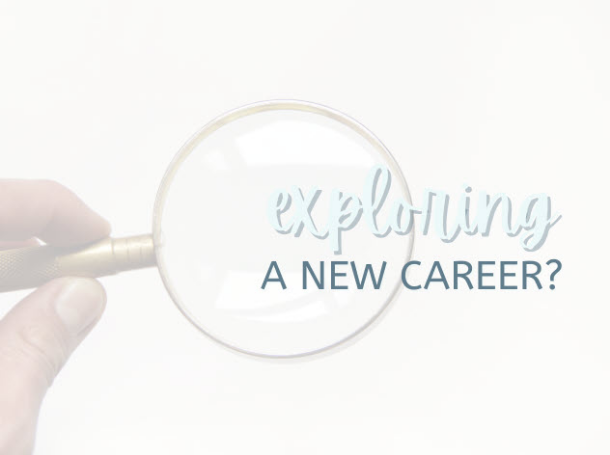Utilize the details in the image to give a detailed response to the question: What is the tone conveyed by the design?

The design of the image, featuring a hand holding a magnifying glass and the overlayed text, conveys a sense of curiosity and discovery, suggesting that the viewer is encouraged to dive deeper into job prospects or professional development, and explore new career opportunities.